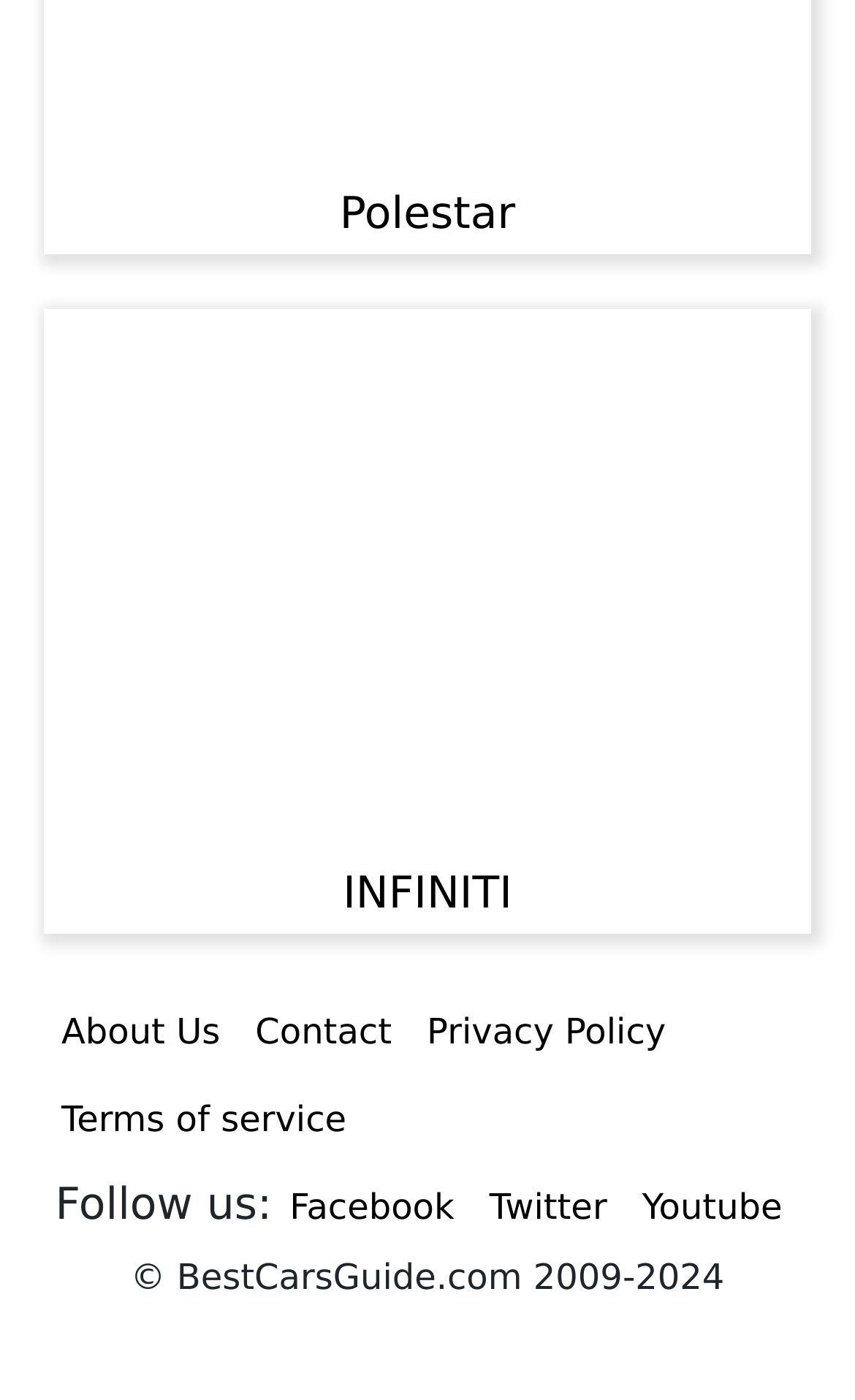Given the webpage screenshot, identify the bounding box of the UI element that matches this description: "About Us".

[0.051, 0.706, 0.278, 0.769]